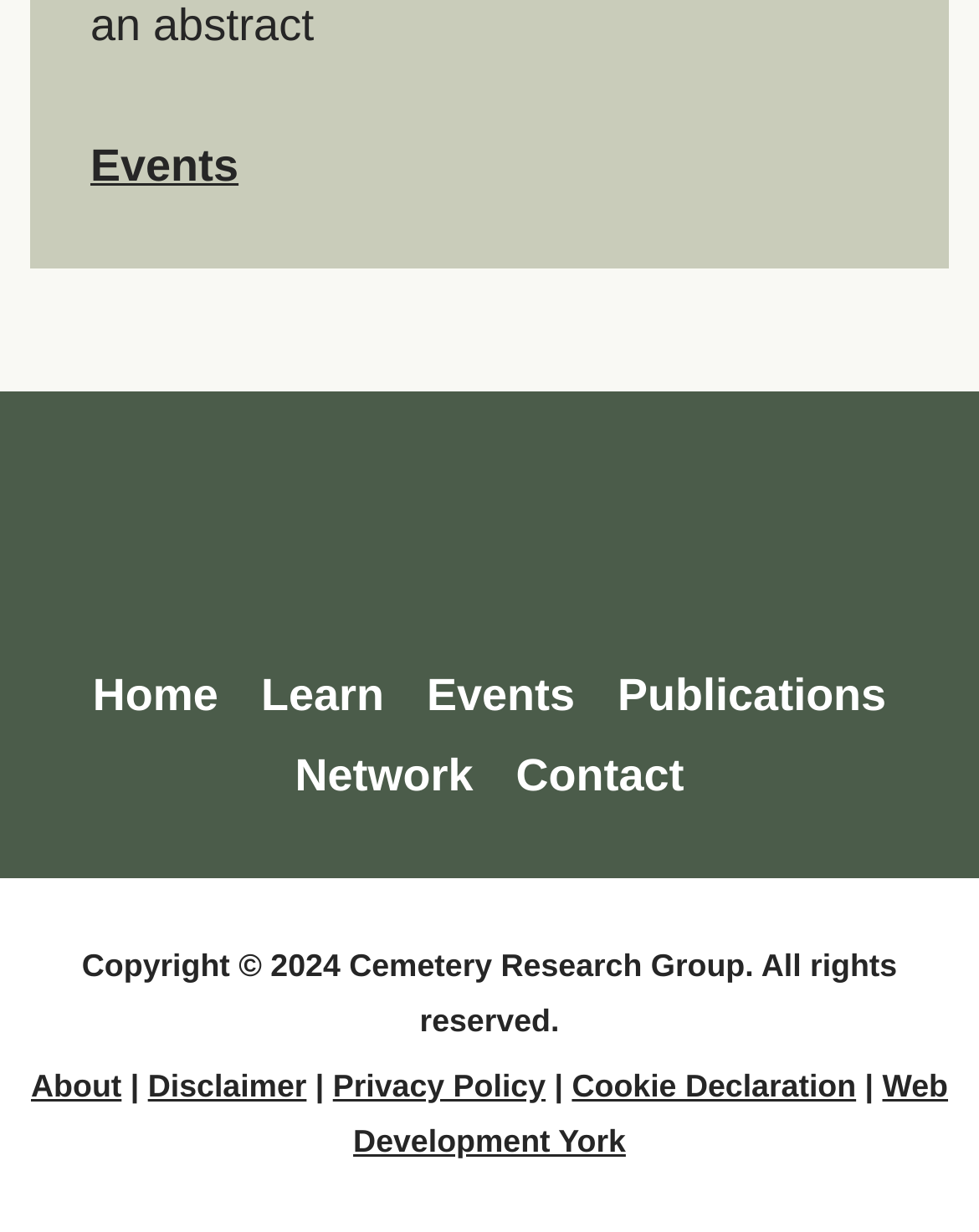Identify the bounding box coordinates of the clickable region to carry out the given instruction: "visit home page".

[0.095, 0.543, 0.236, 0.584]